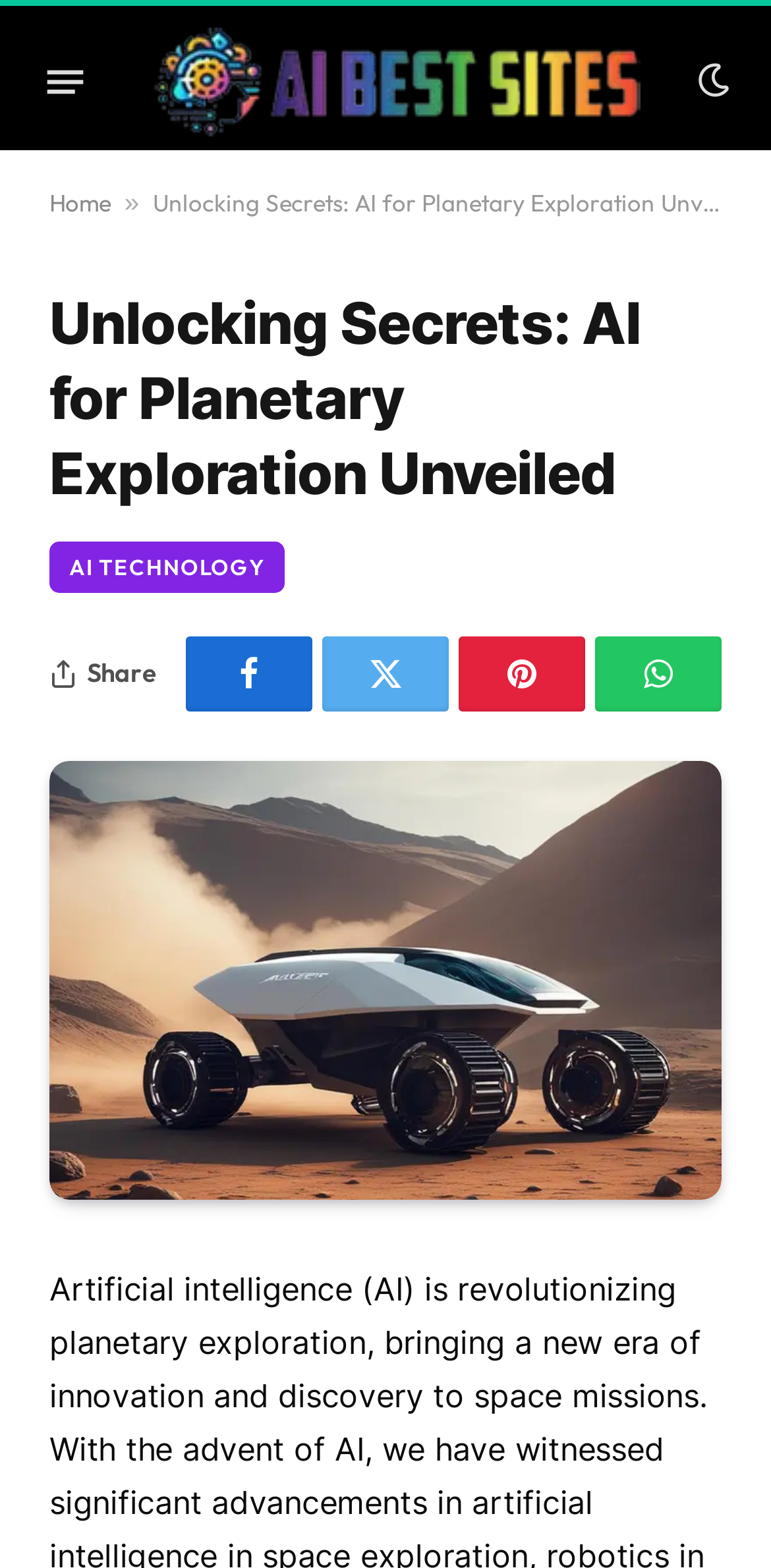Provide an in-depth caption for the elements present on the webpage.

The webpage is about AI for Planetary Exploration, with a focus on unlocking extraterrestrial mysteries. At the top left corner, there is a "Menu" button. Next to it, there is a link to "AI Best Site" with an accompanying image. On the top right corner, there are two icons, '\ue902' and '\ue901'.

Below the top section, there is a navigation menu with links to "Home" and a separator character "»". The title of the webpage, "Unlocking Secrets: AI for Planetary Exploration Unveiled", is displayed prominently in the middle of the page.

Under the title, there is a heading with the same text, "Unlocking Secrets: AI for Planetary Exploration Unveiled". Below the heading, there is a link to "AI TECHNOLOGY" on the left side. On the right side, there are several social media links, including "Share" and four icons, '\uf09a', '\ue90a', '\uf0d2', and '\uf232'.

At the bottom of the page, there is a large link to "AI for Planetary Exploration" with an accompanying image that takes up most of the page width.